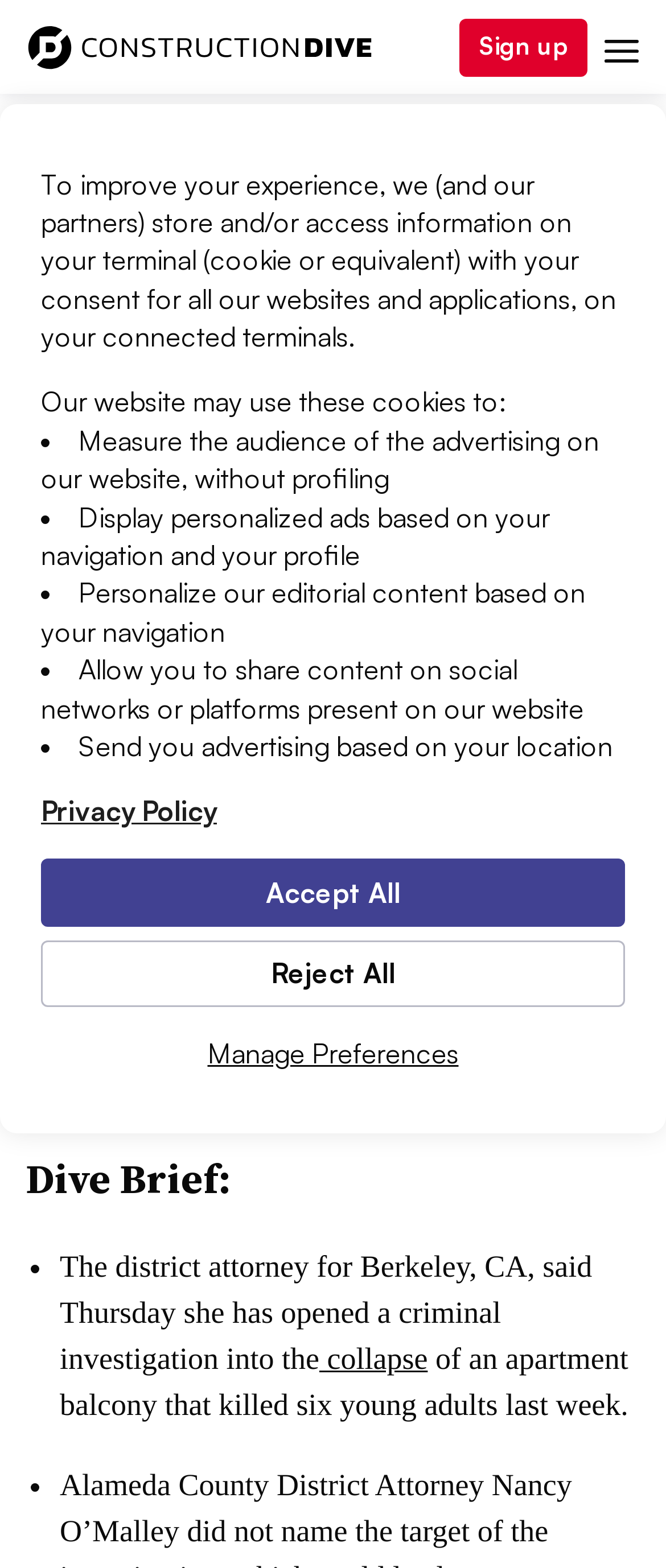Determine the bounding box coordinates of the clickable region to carry out the instruction: "Read about Dream Meaning Broken Glass Interpretation".

None